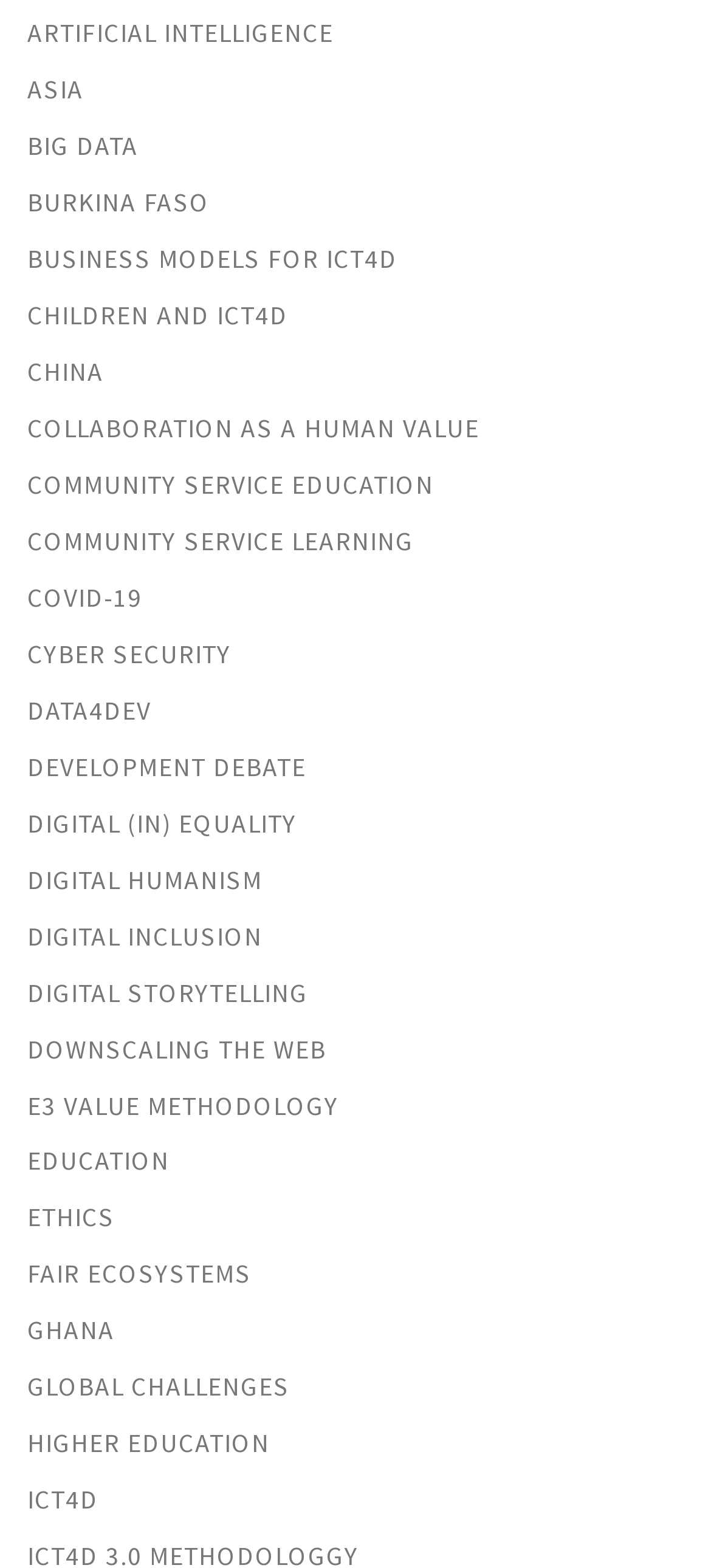Please identify the bounding box coordinates of the element's region that I should click in order to complete the following instruction: "Discover ICT4D". The bounding box coordinates consist of four float numbers between 0 and 1, i.e., [left, top, right, bottom].

[0.038, 0.944, 0.138, 0.97]